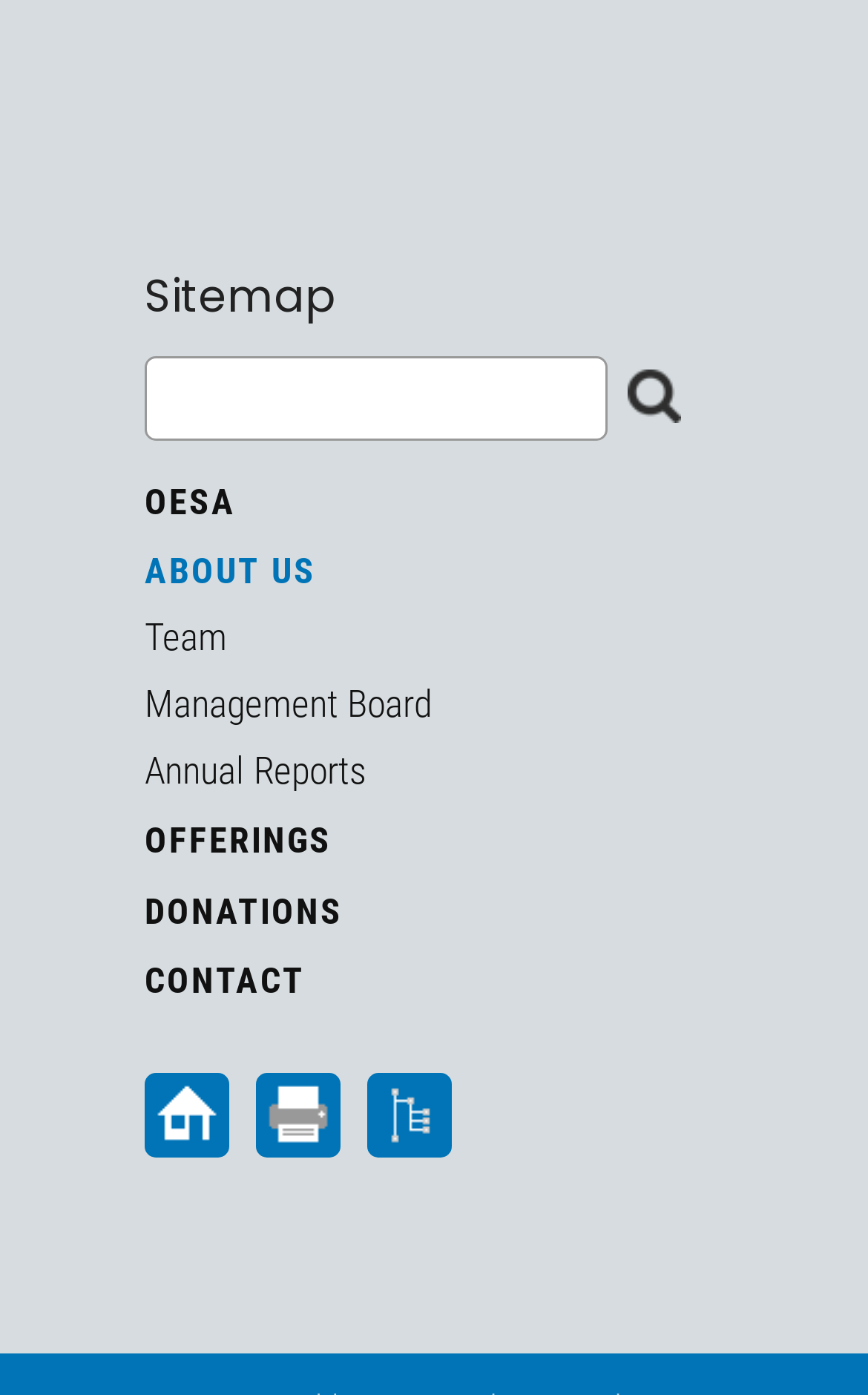What is the purpose of the textbox?
Based on the image, give a one-word or short phrase answer.

Search